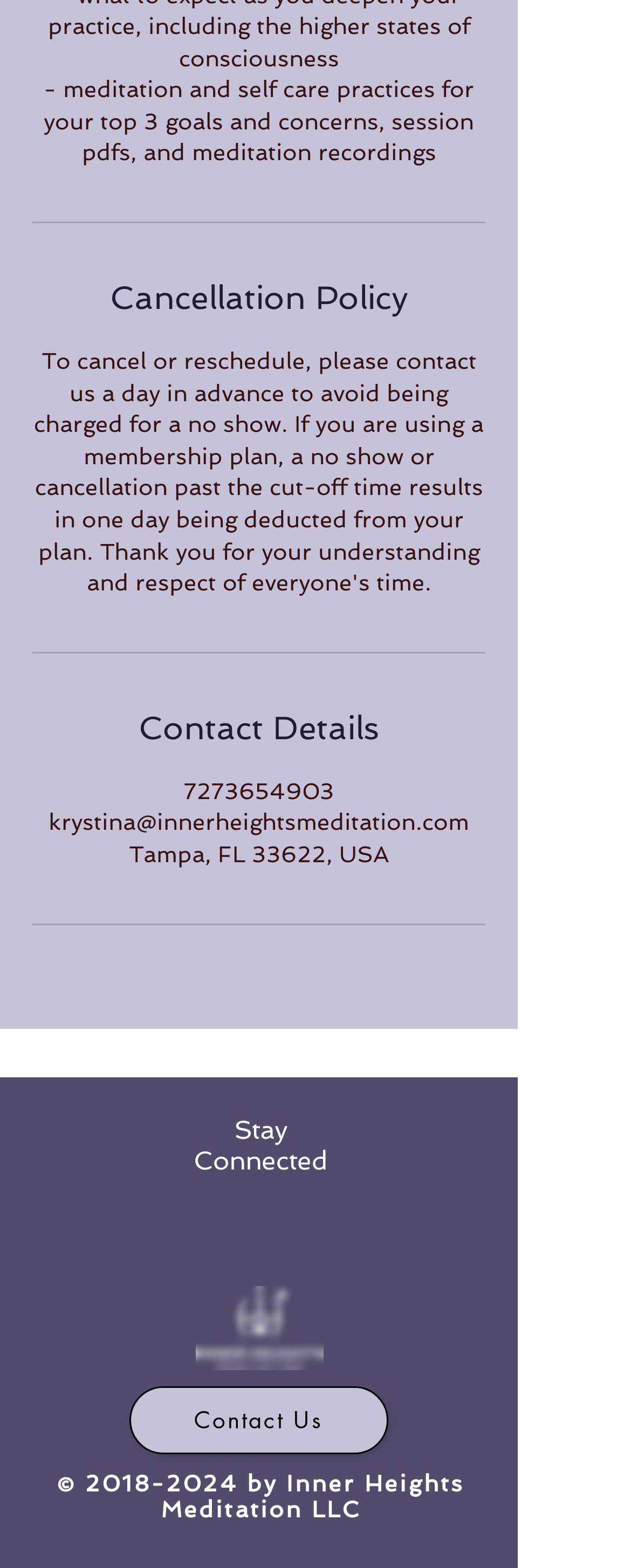Use a single word or phrase to respond to the question:
What social media platform is represented by a white circle icon?

Facebook